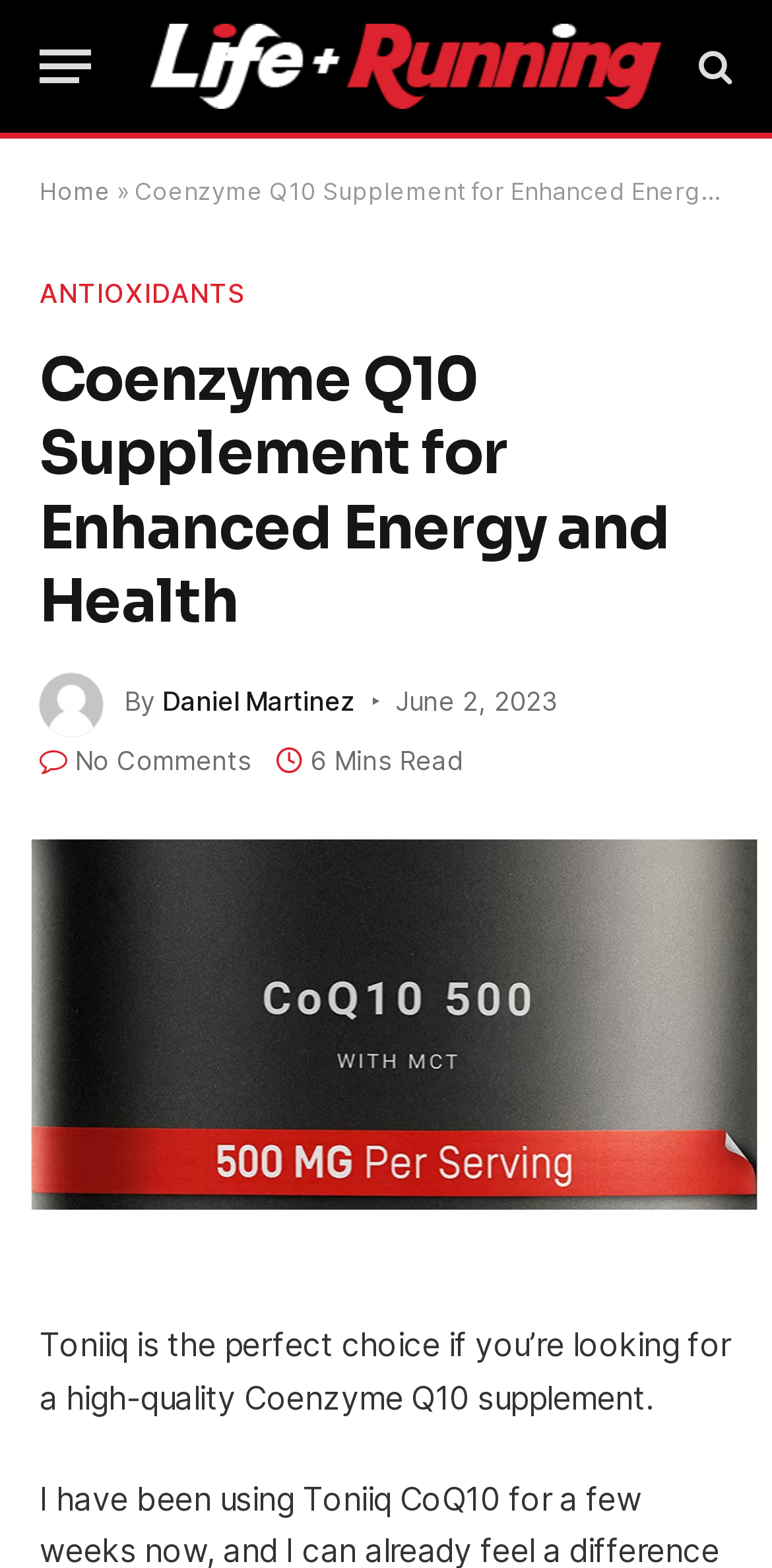How many minutes does it take to read the article?
Provide a fully detailed and comprehensive answer to the question.

I found a static text '6 Mins Read' at the top of the webpage, which indicates the estimated time it takes to read the article.